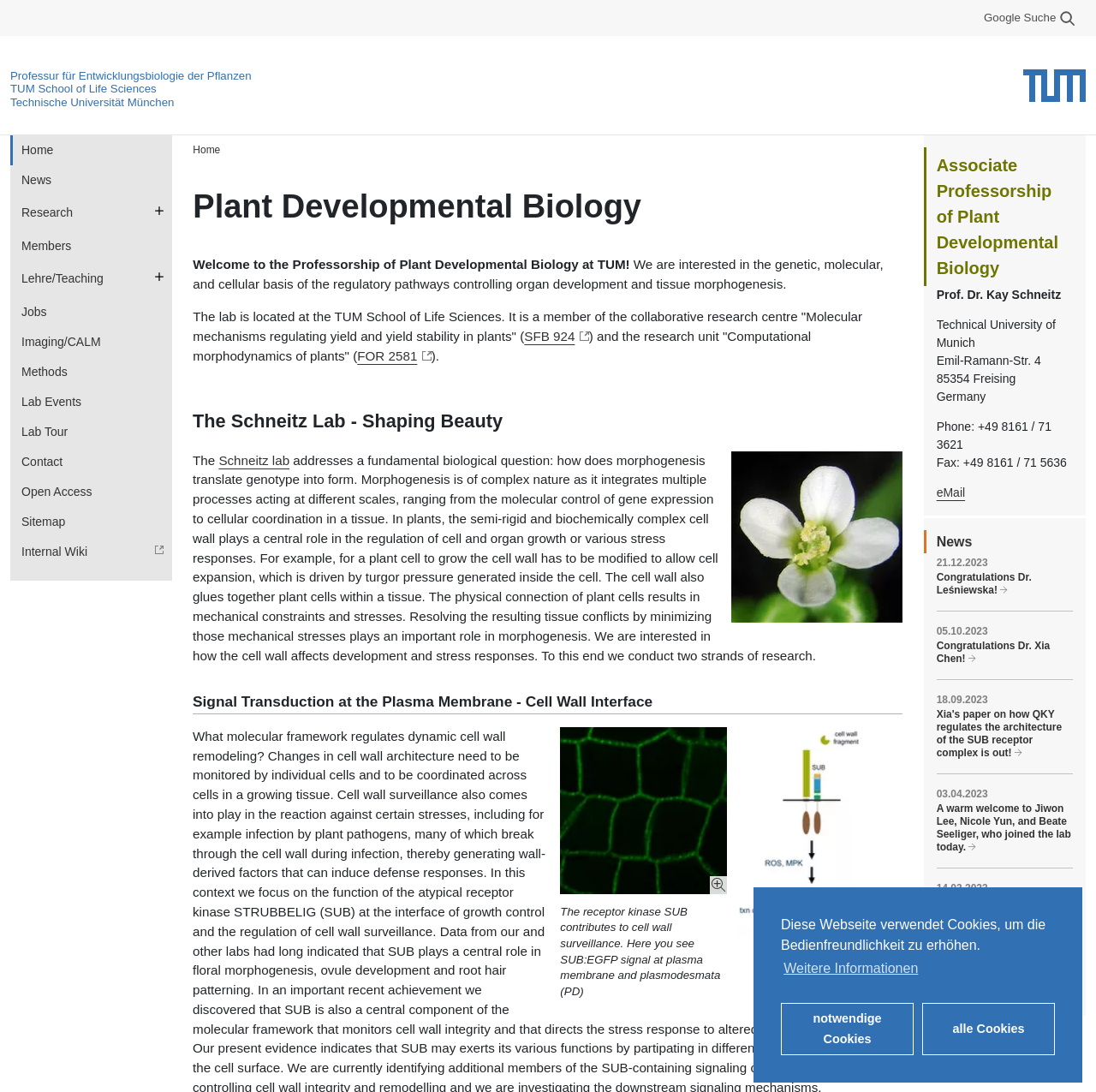How many links are there in the navigation 'Hauptnavigation'?
Based on the image, provide your answer in one word or phrase.

12